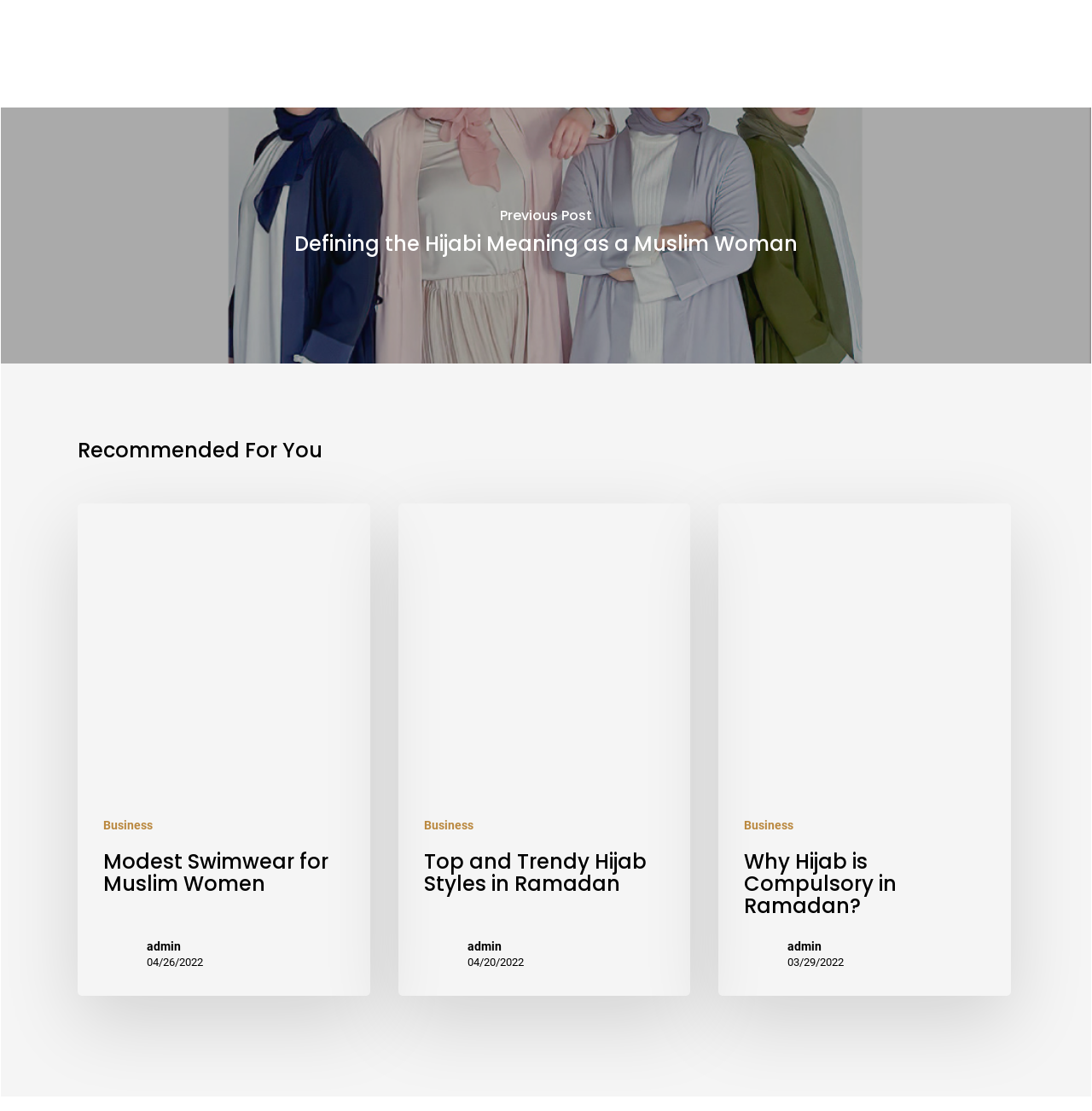Please find the bounding box coordinates of the clickable region needed to complete the following instruction: "Click on the 'Previous Post Defining the Hijabi Meaning as a Muslim Woman' heading". The bounding box coordinates must consist of four float numbers between 0 and 1, i.e., [left, top, right, bottom].

[0.27, 0.183, 0.73, 0.235]